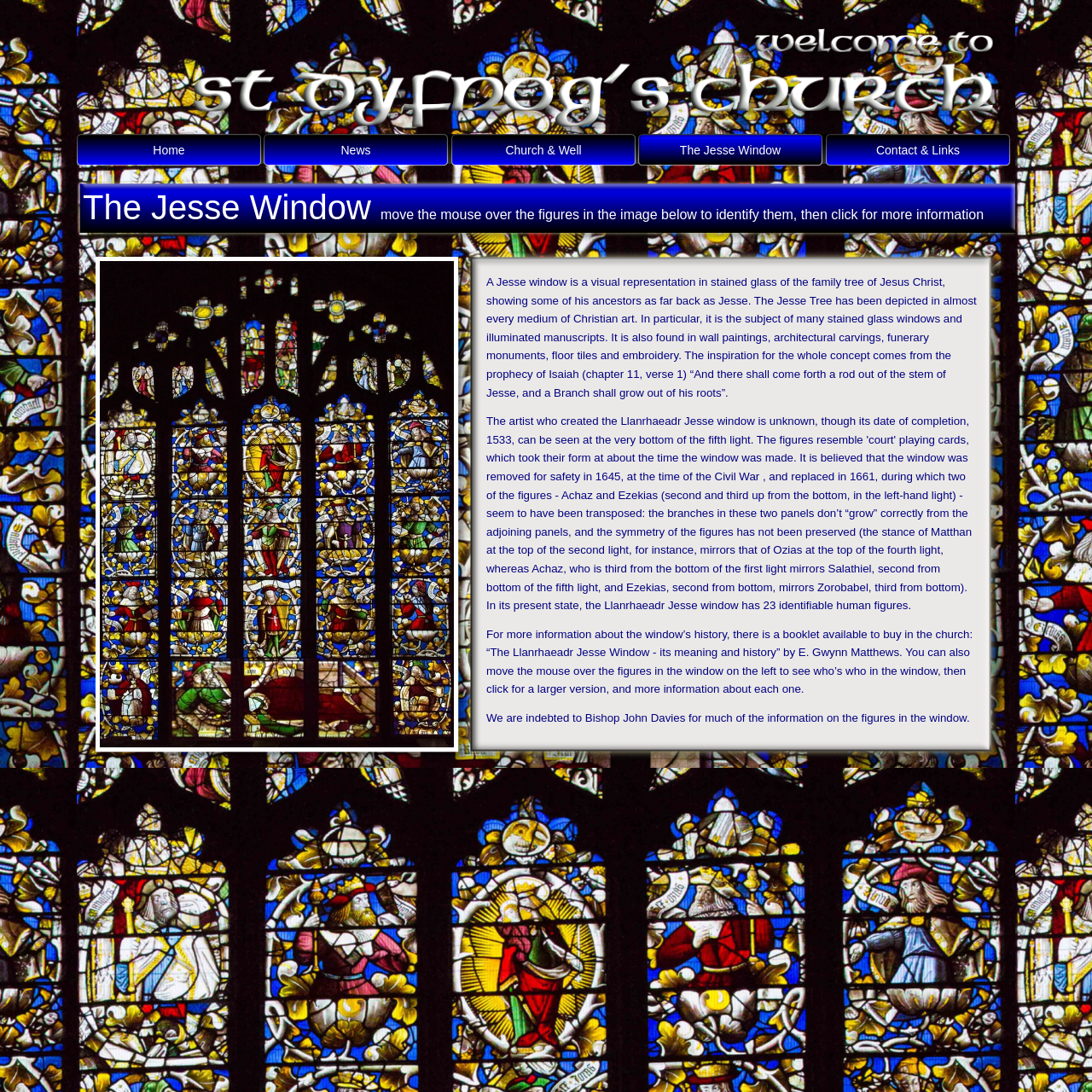From the details in the image, provide a thorough response to the question: How many images of figures are in the Jesse Window?

By counting the individual image elements on the webpage, I can see that there are 18 images of figures in the Jesse Window, each representing a different ancestor of Jesus Christ.